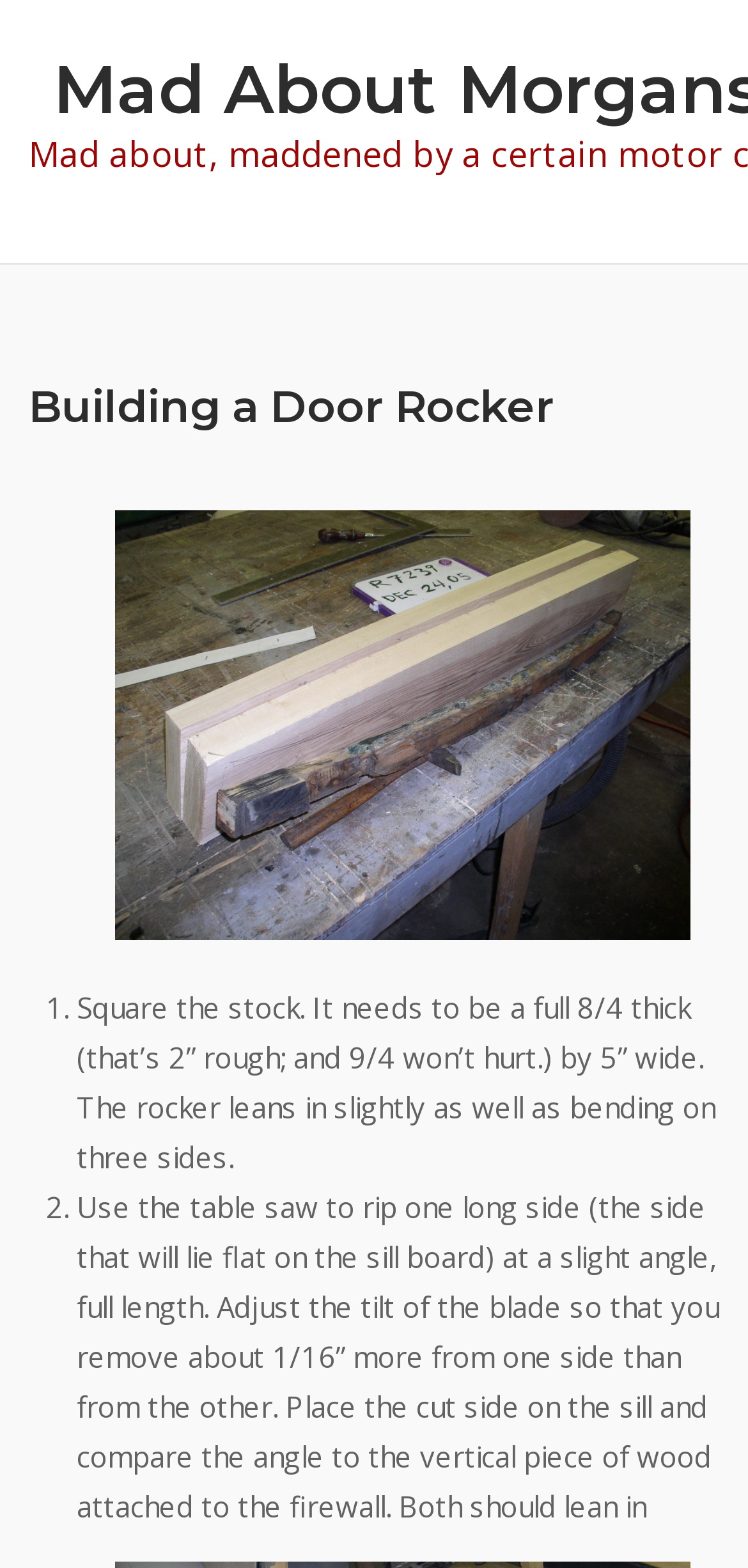Locate the UI element described as follows: "alt="dr_1"". Return the bounding box coordinates as four float numbers between 0 and 1 in the order [left, top, right, bottom].

[0.154, 0.58, 0.923, 0.605]